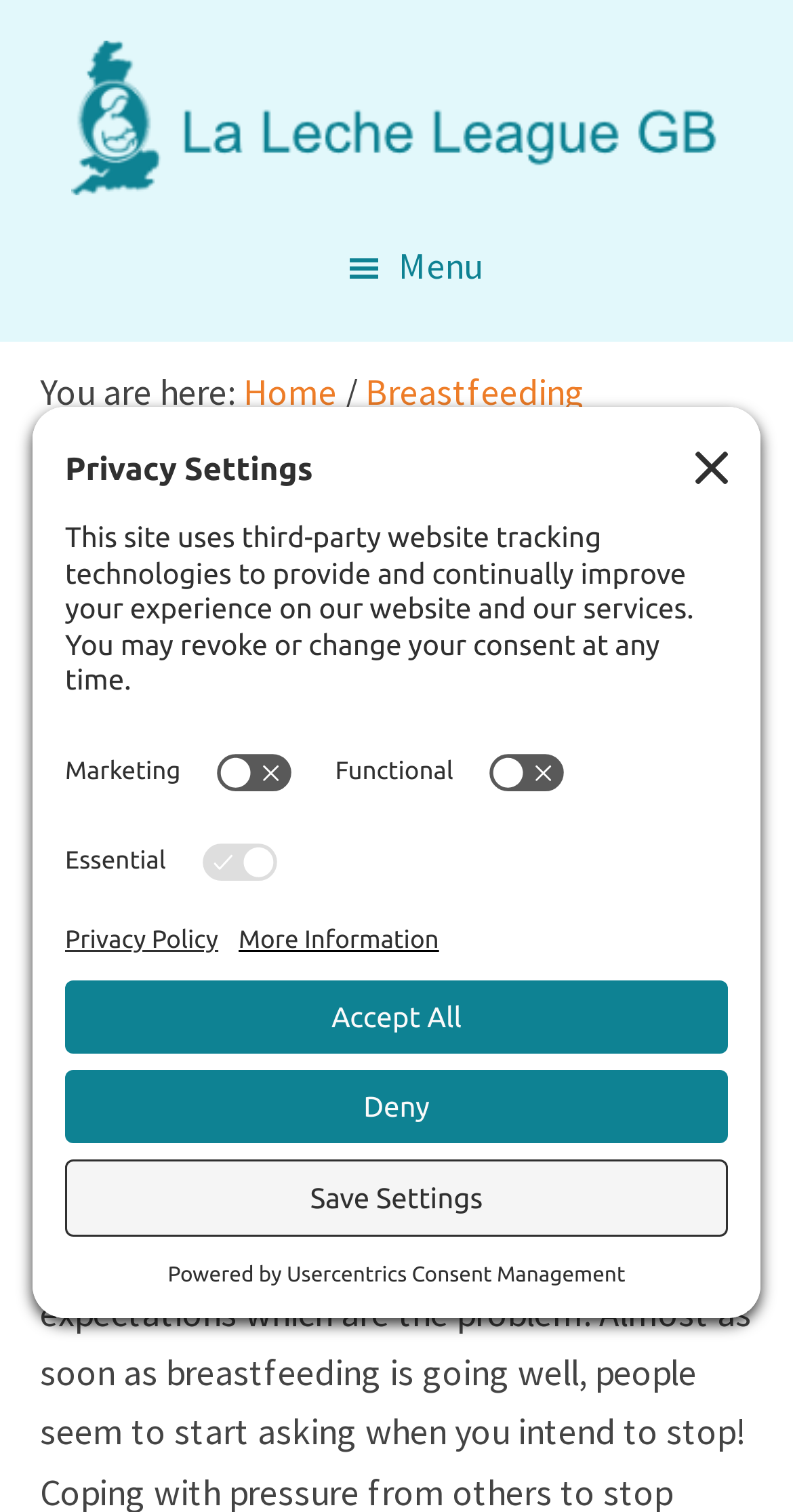What is the name of the organization?
Please give a detailed answer to the question using the information shown in the image.

I determined the answer by looking at the top-left corner of the webpage, where I found a link with the text 'La Leche League GB' and an image with the same name. This suggests that the organization's name is La Leche League GB.